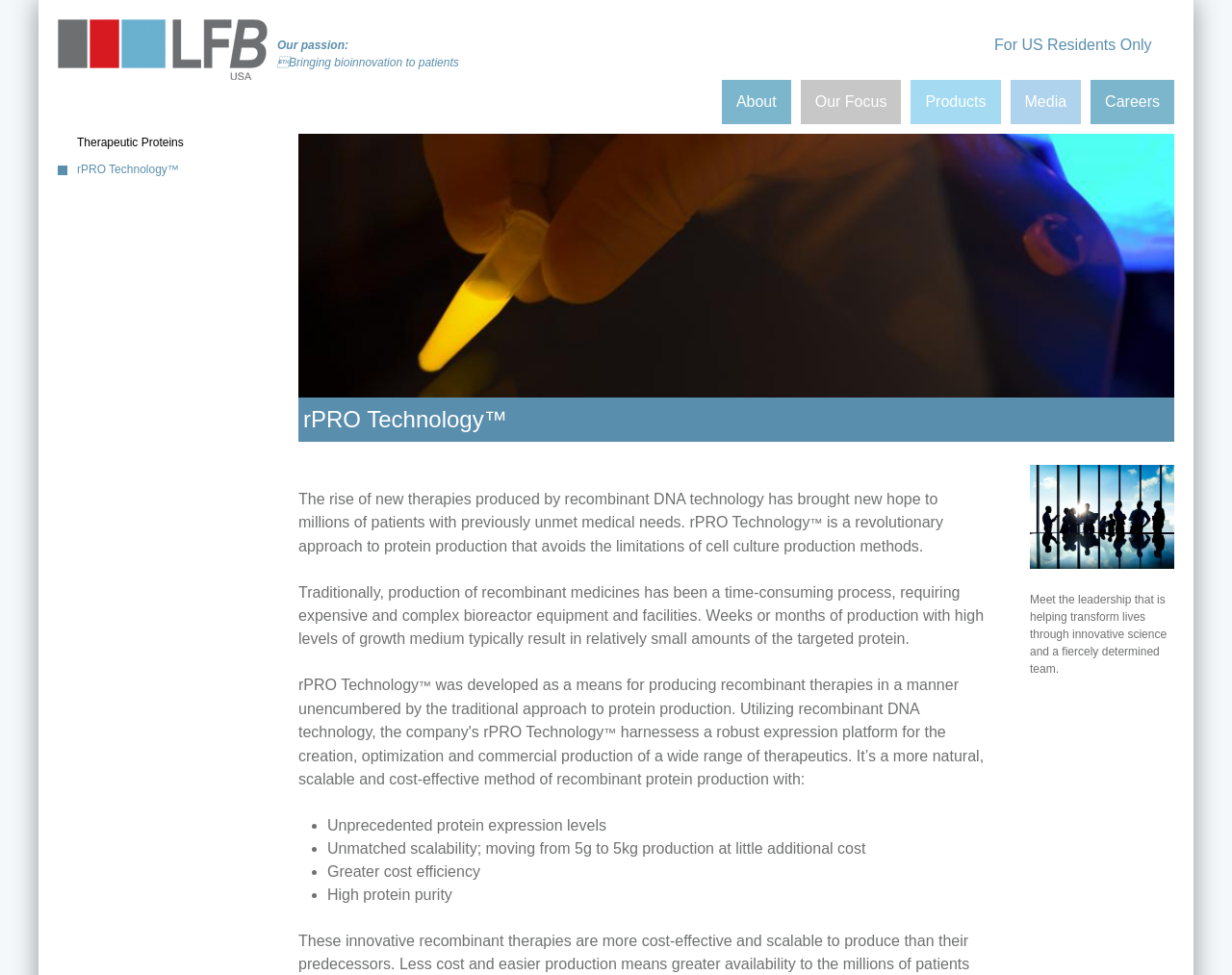Identify the bounding box for the described UI element. Provide the coordinates in (top-left x, top-left y, bottom-right x, bottom-right y) format with values ranging from 0 to 1: parent_node: Our passion: title="Home"

[0.047, 0.02, 0.217, 0.082]